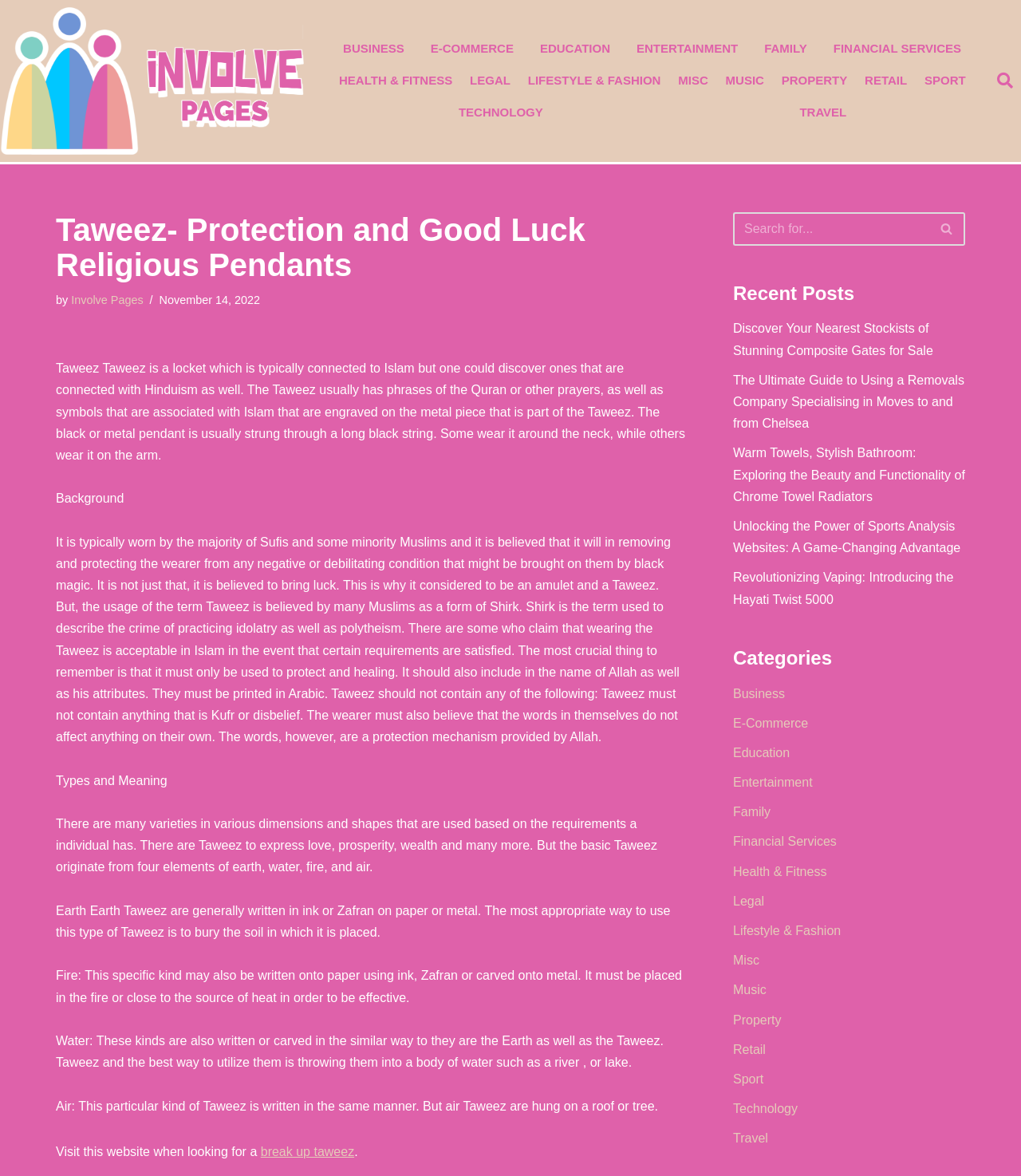What is a Taweez?
Answer briefly with a single word or phrase based on the image.

A locket with phrases of the Quran